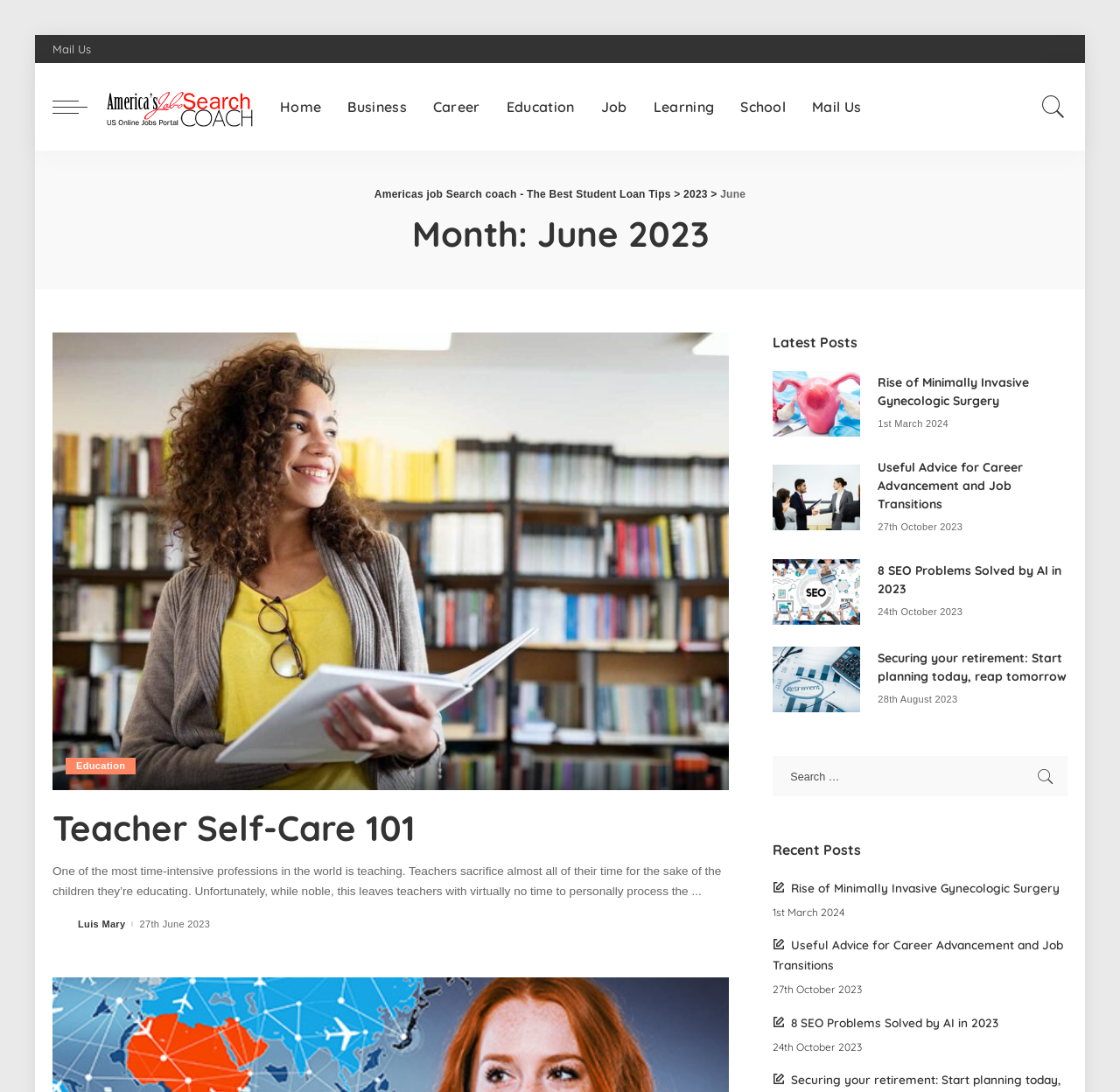Summarize the webpage with intricate details.

This webpage appears to be a blog or news website focused on career development, education, and job search. At the top, there is a navigation menu with links to various categories such as Home, Business, Career, Education, Job, Learning, and School. Below the navigation menu, there is a section with a heading "Month: June 2023" and a link to an article titled "Teacher Self-Care 101". This article has a brief summary and is accompanied by an image of the author, Luis Mary.

To the right of the article, there is a section with a heading "Latest Posts" that lists several recent articles. Each article has a title, a brief summary, and a link to read more. The articles are related to various topics such as minimally invasive gynecologic surgery, career advancement, job transitions, and SEO problems solved by AI.

Below the "Latest Posts" section, there is a search bar where users can search for specific topics or keywords. Next to the search bar, there is a section with a heading "Recent Posts" that lists several recent articles with their titles and publication dates.

Throughout the webpage, there are several links to different articles and categories, as well as images and icons used to break up the text and add visual interest. The overall layout is organized and easy to navigate, with clear headings and concise summaries of each article.